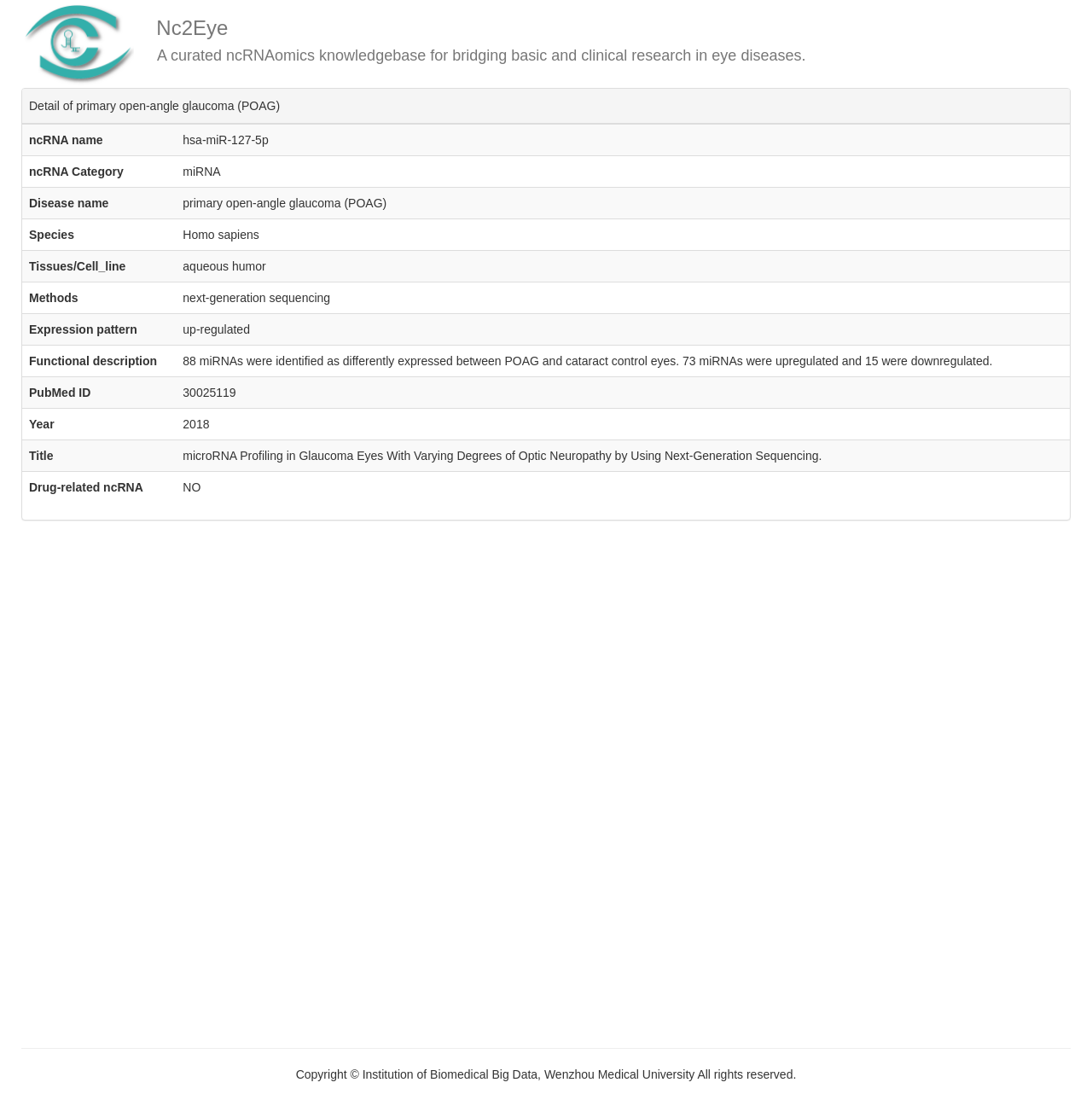What is the method used in the study?
Kindly offer a comprehensive and detailed response to the question.

I looked at the table on the webpage and found the column 'Methods' which has the value 'next-generation sequencing' in the first row.